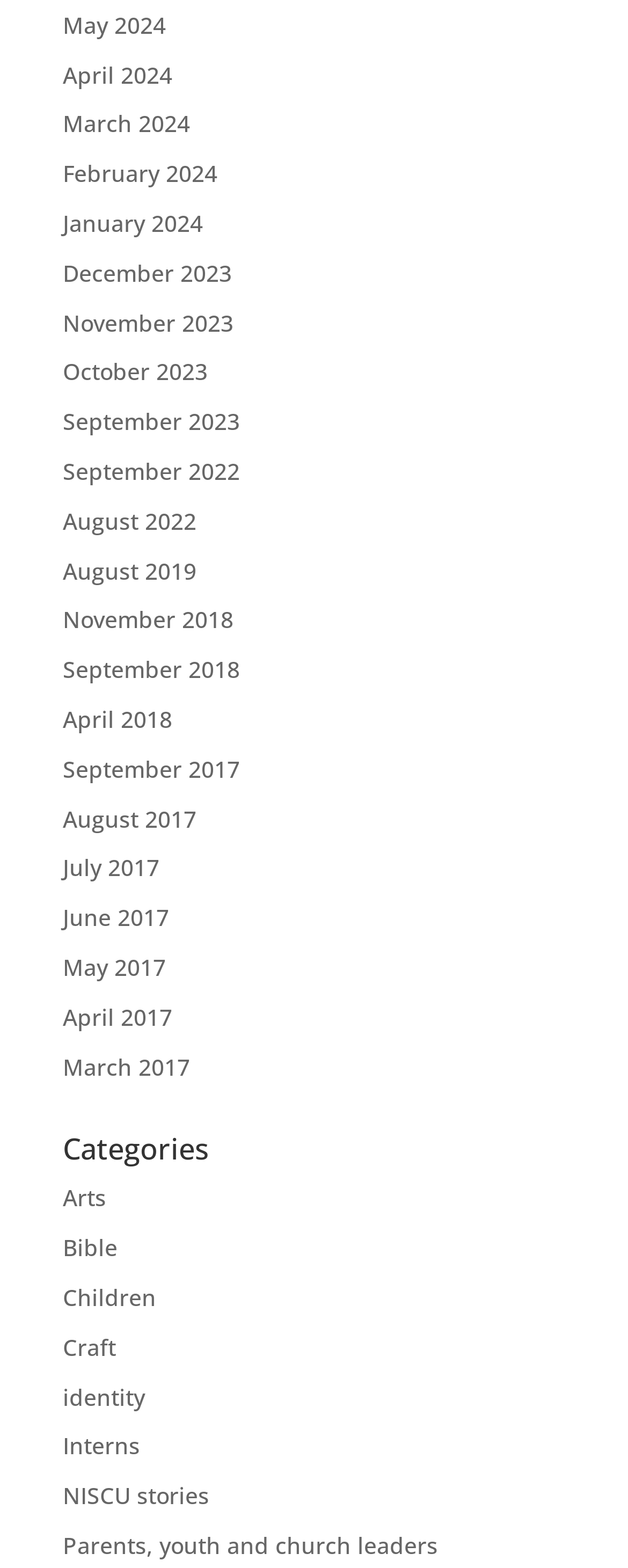Could you specify the bounding box coordinates for the clickable section to complete the following instruction: "Read NISCU stories"?

[0.1, 0.944, 0.333, 0.964]